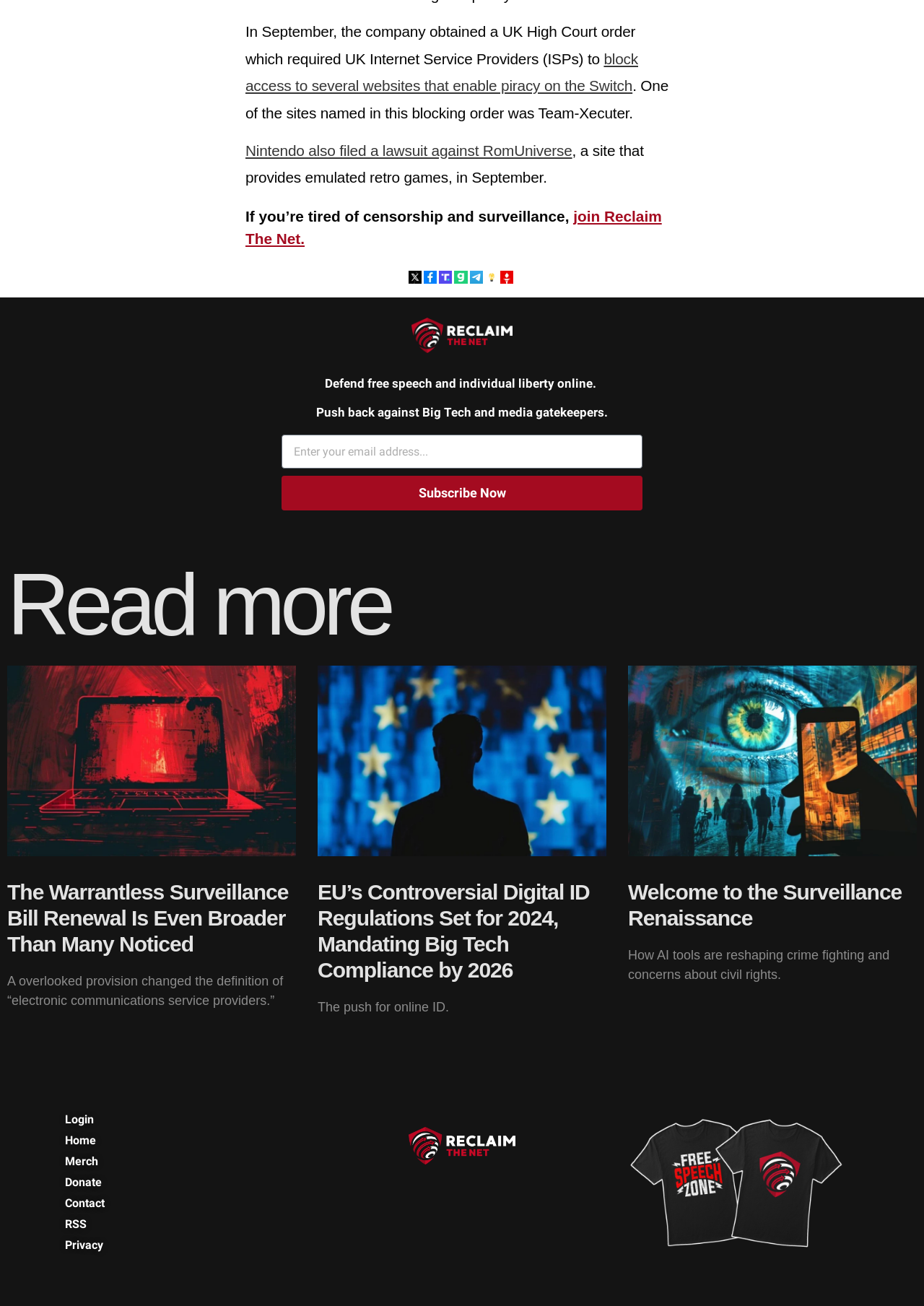Locate and provide the bounding box coordinates for the HTML element that matches this description: "Donate".

[0.07, 0.899, 0.346, 0.912]